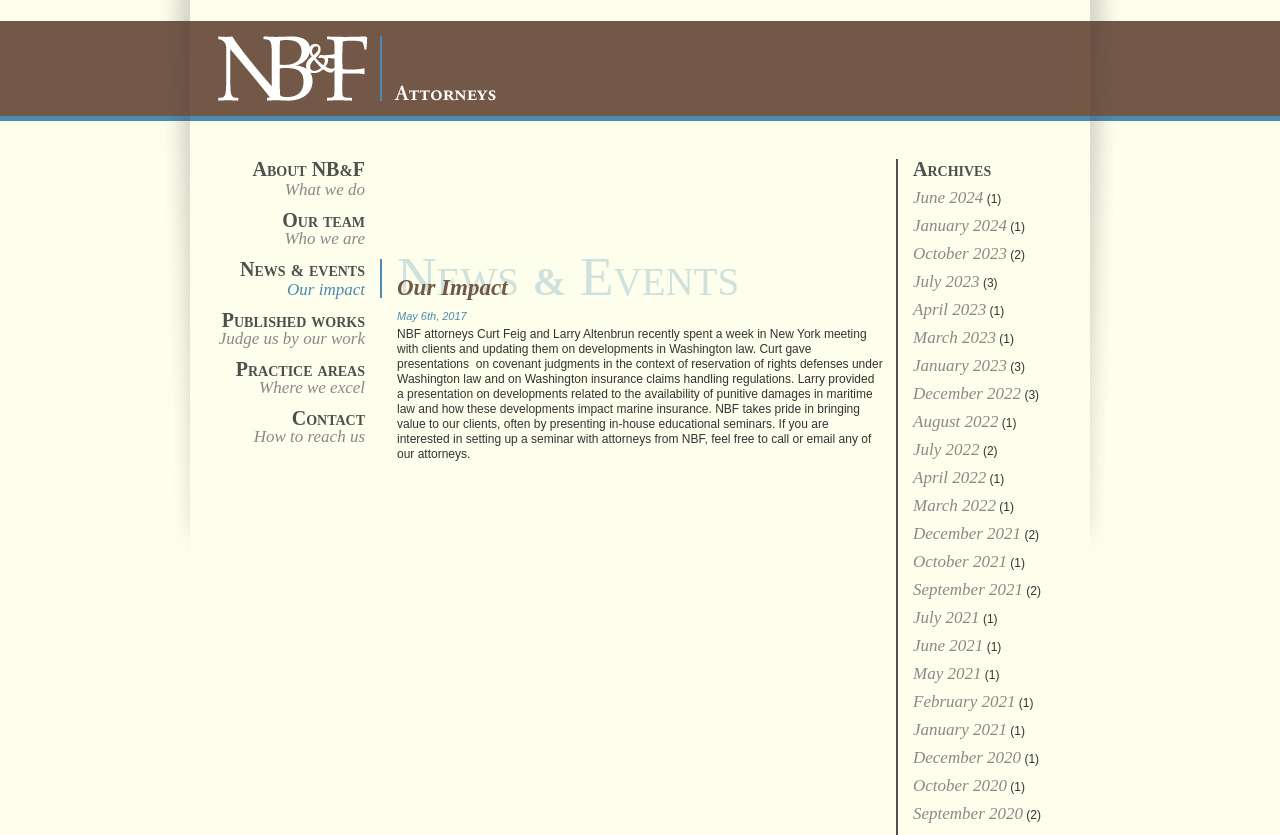Determine the bounding box coordinates of the clickable element to achieve the following action: 'Click on Practice areas Where we excel'. Provide the coordinates as four float values between 0 and 1, formatted as [left, top, right, bottom].

[0.152, 0.43, 0.285, 0.474]